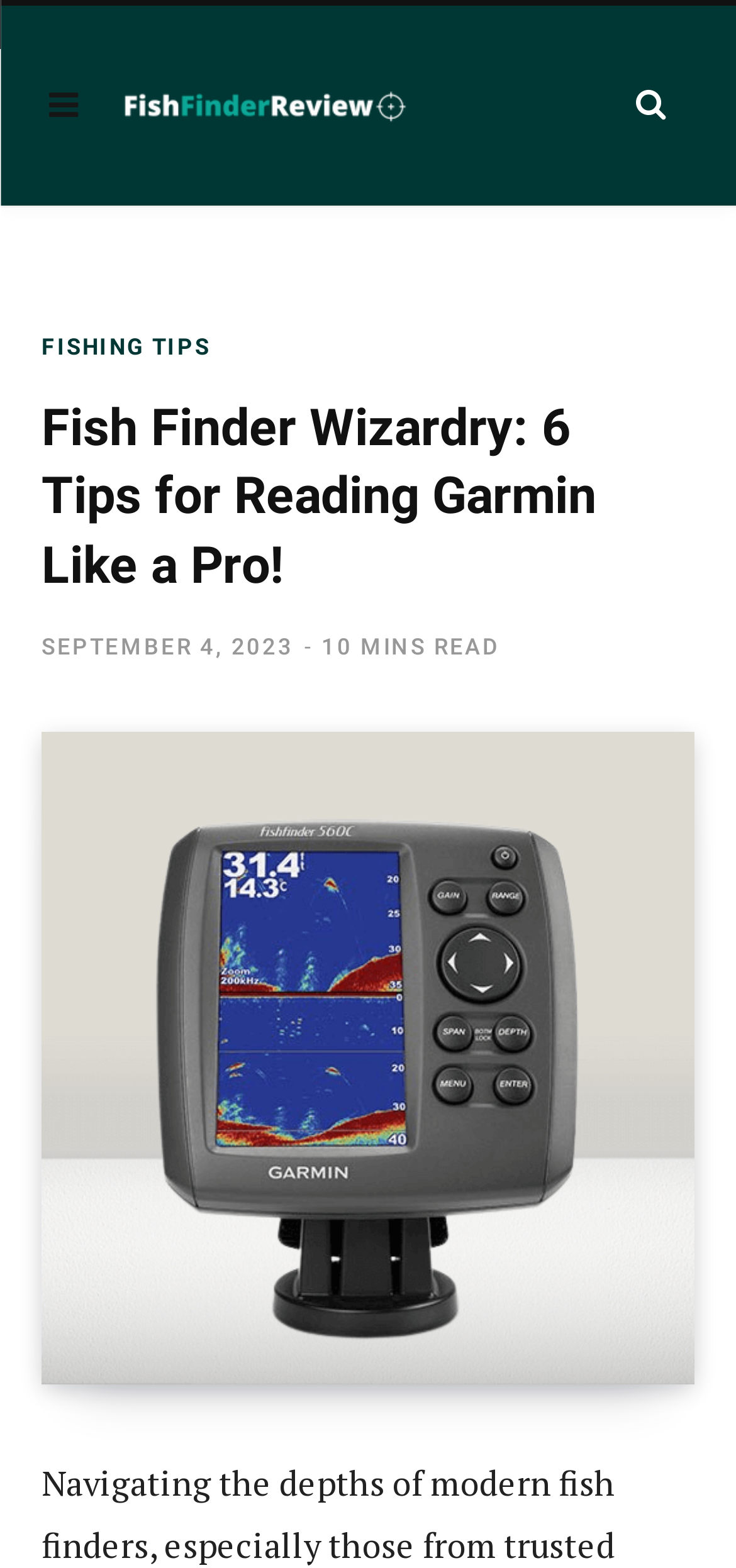Predict the bounding box of the UI element based on the description: "Fishing Tips". The coordinates should be four float numbers between 0 and 1, formatted as [left, top, right, bottom].

[0.056, 0.213, 0.286, 0.23]